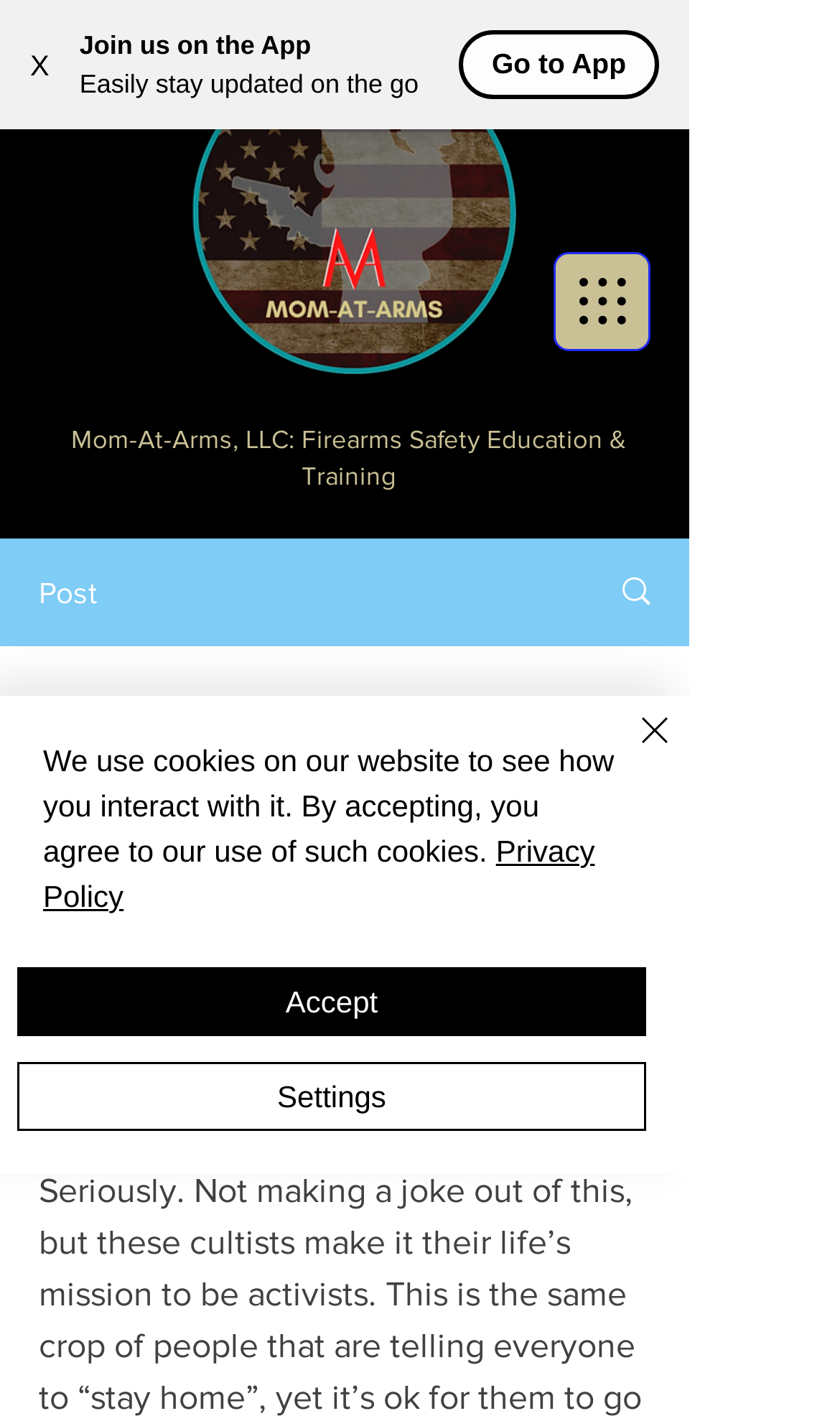What is the image above the writer's name? Examine the screenshot and reply using just one word or a brief phrase.

Writer's picture